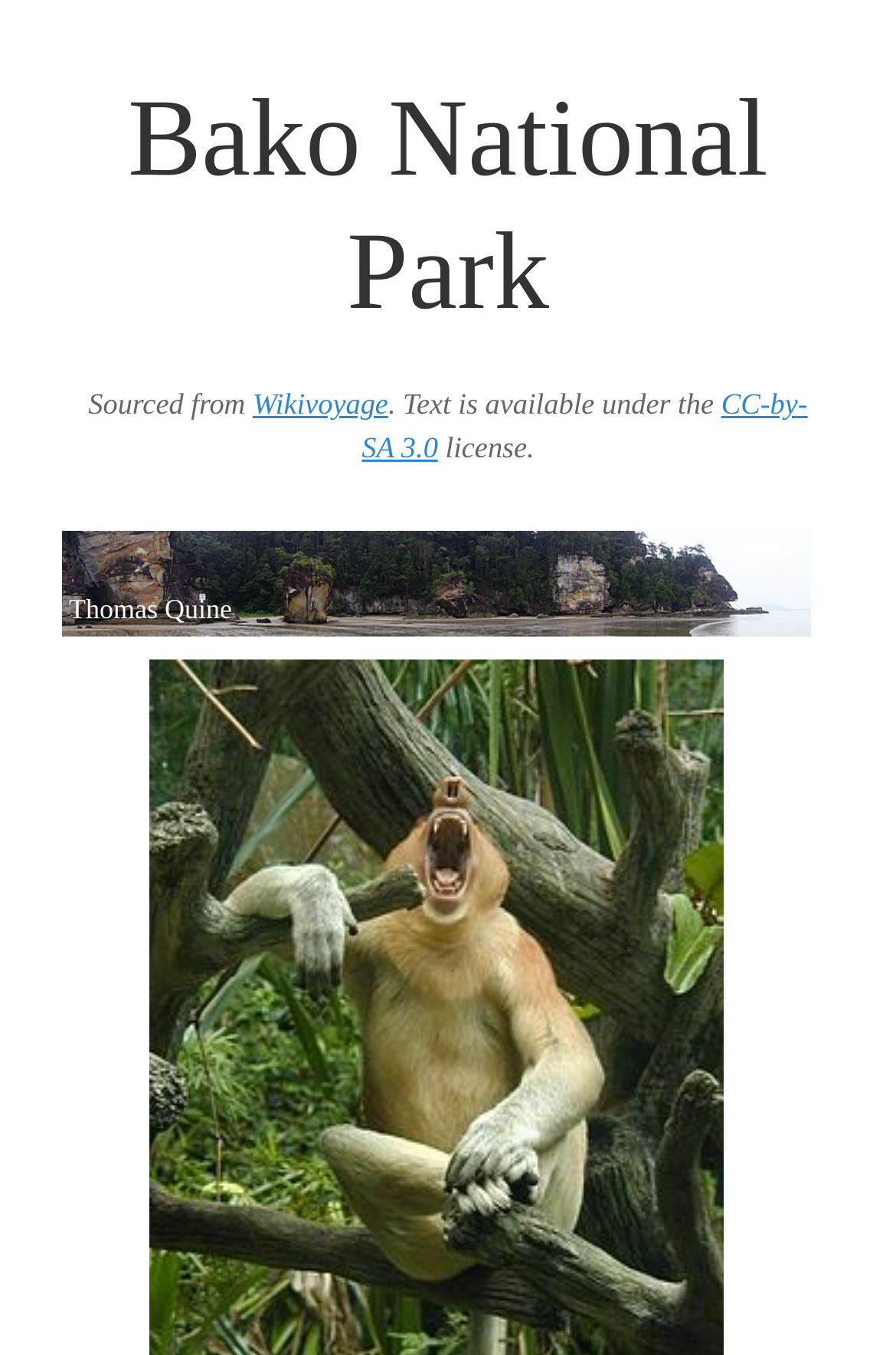What is the source of the information on this webpage?
Please provide a detailed and thorough answer to the question.

The source of the information on this webpage can be inferred from the text 'Sourced from Wikivoyage' which is present below the main heading.